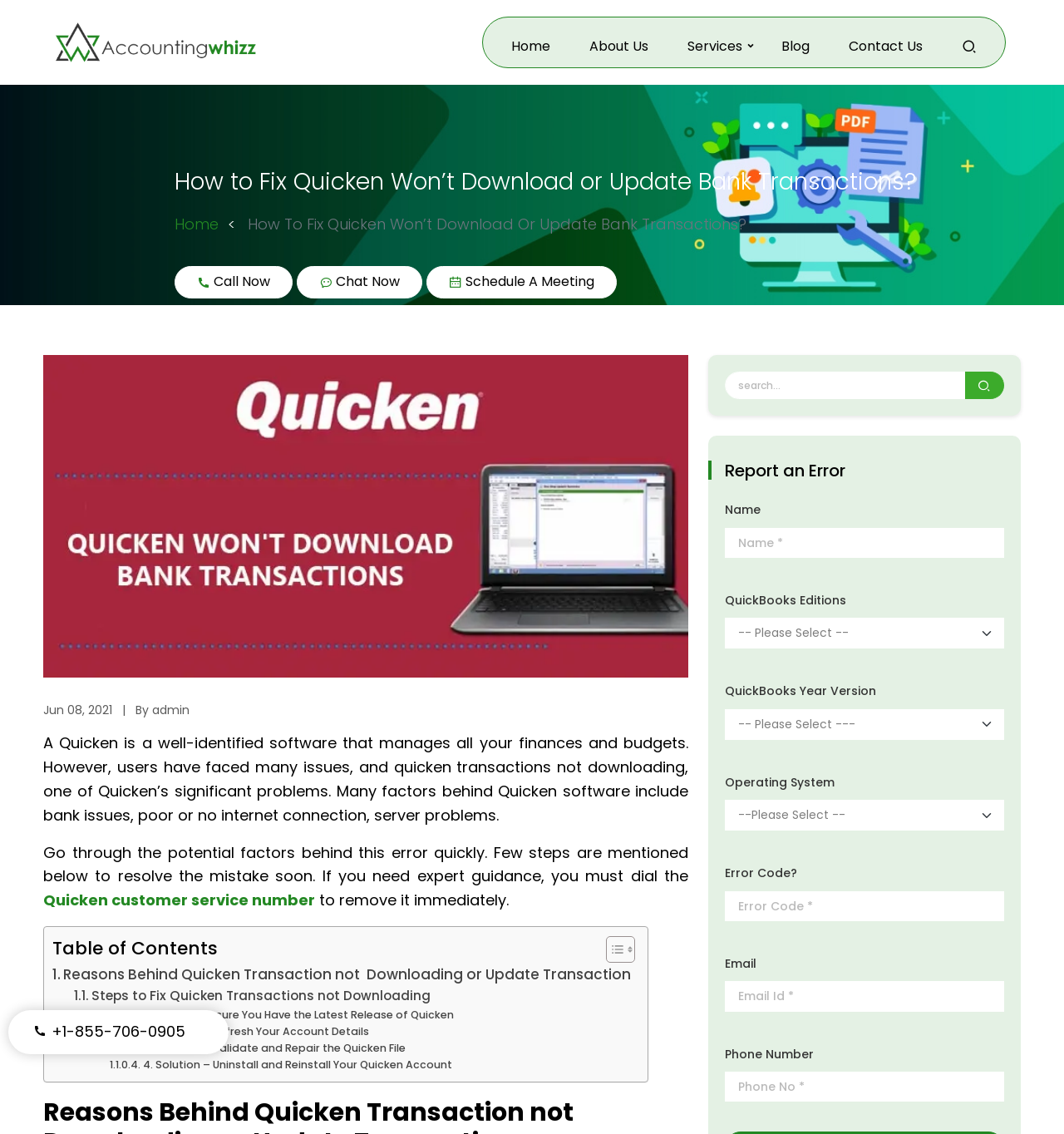Please respond to the question using a single word or phrase:
What is the purpose of the 'Report an Error' section?

To report errors